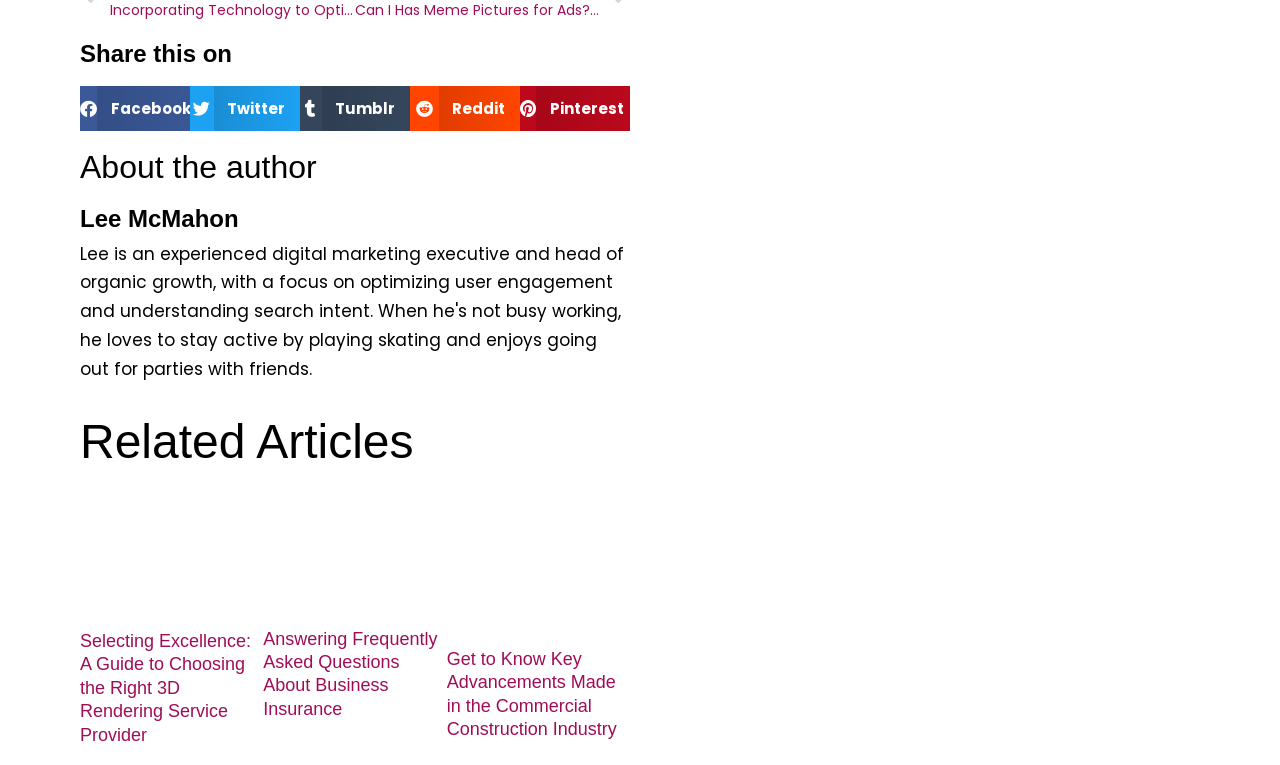Please determine the bounding box coordinates of the clickable area required to carry out the following instruction: "View reviews on Google". The coordinates must be four float numbers between 0 and 1, represented as [left, top, right, bottom].

None